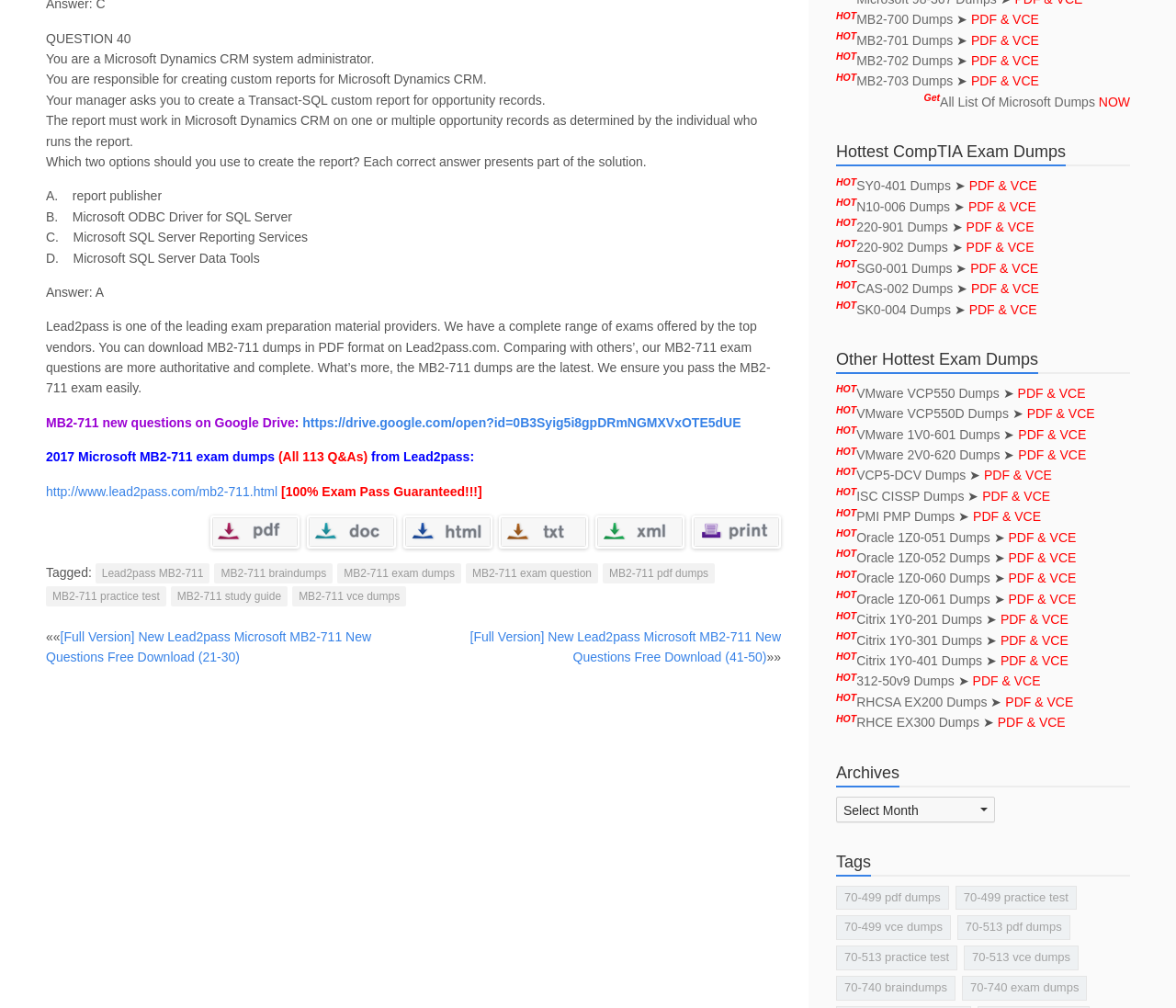Respond to the following question using a concise word or phrase: 
How many options are provided for the question?

4